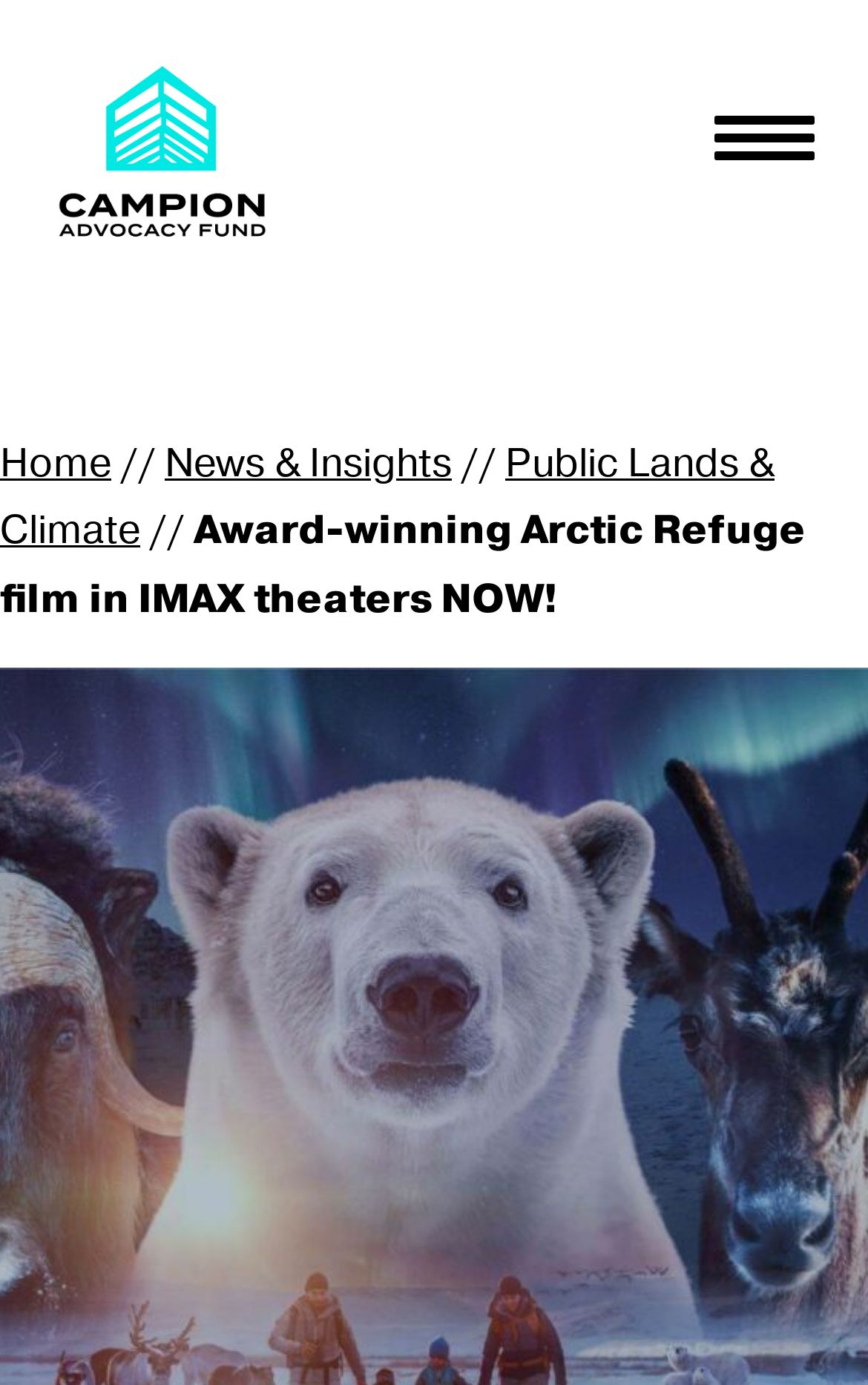What is the theme of the Arctic Refuge film?
Please answer using one word or phrase, based on the screenshot.

Not specified